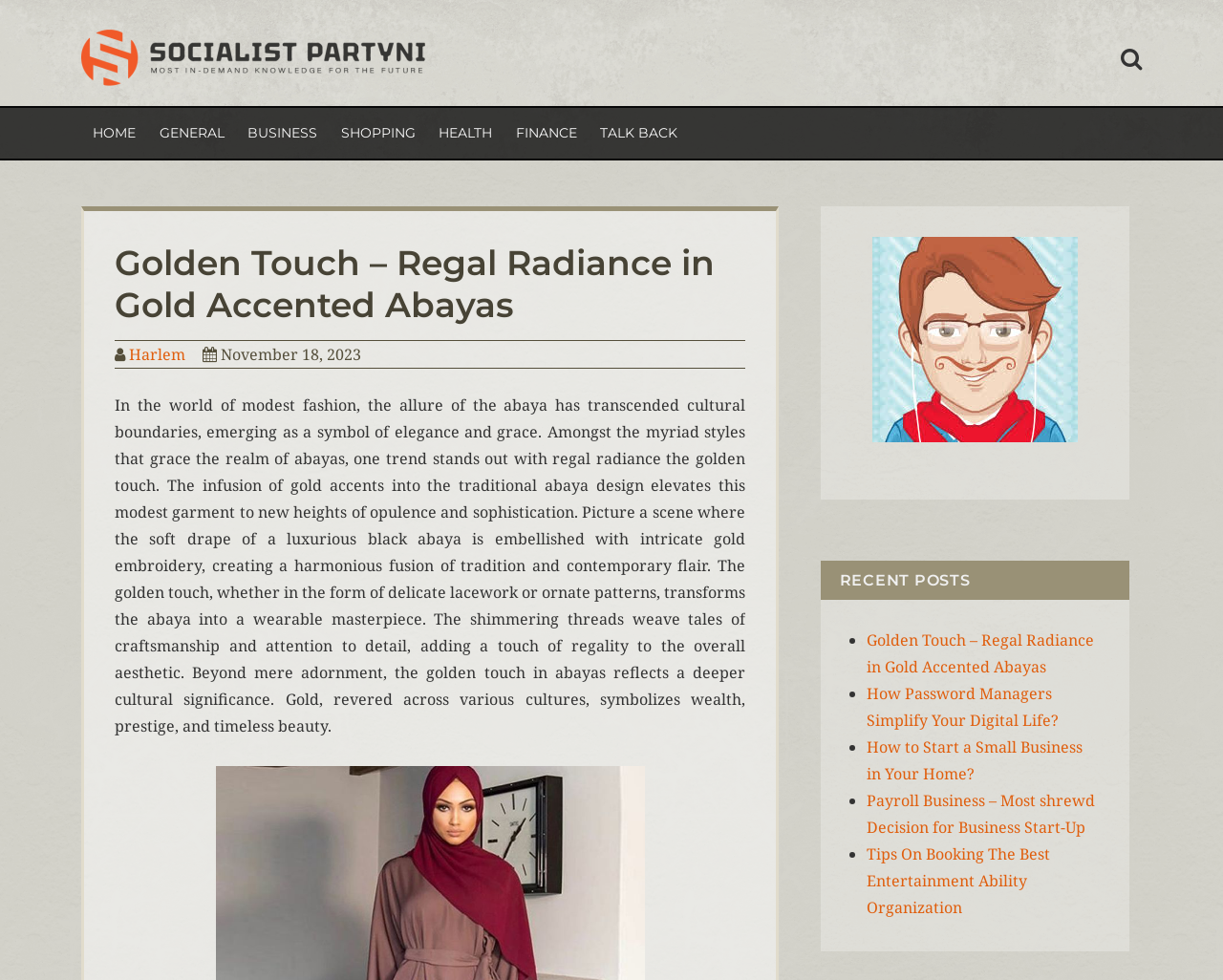Find the bounding box coordinates for the UI element that matches this description: "Home".

[0.066, 0.118, 0.121, 0.154]